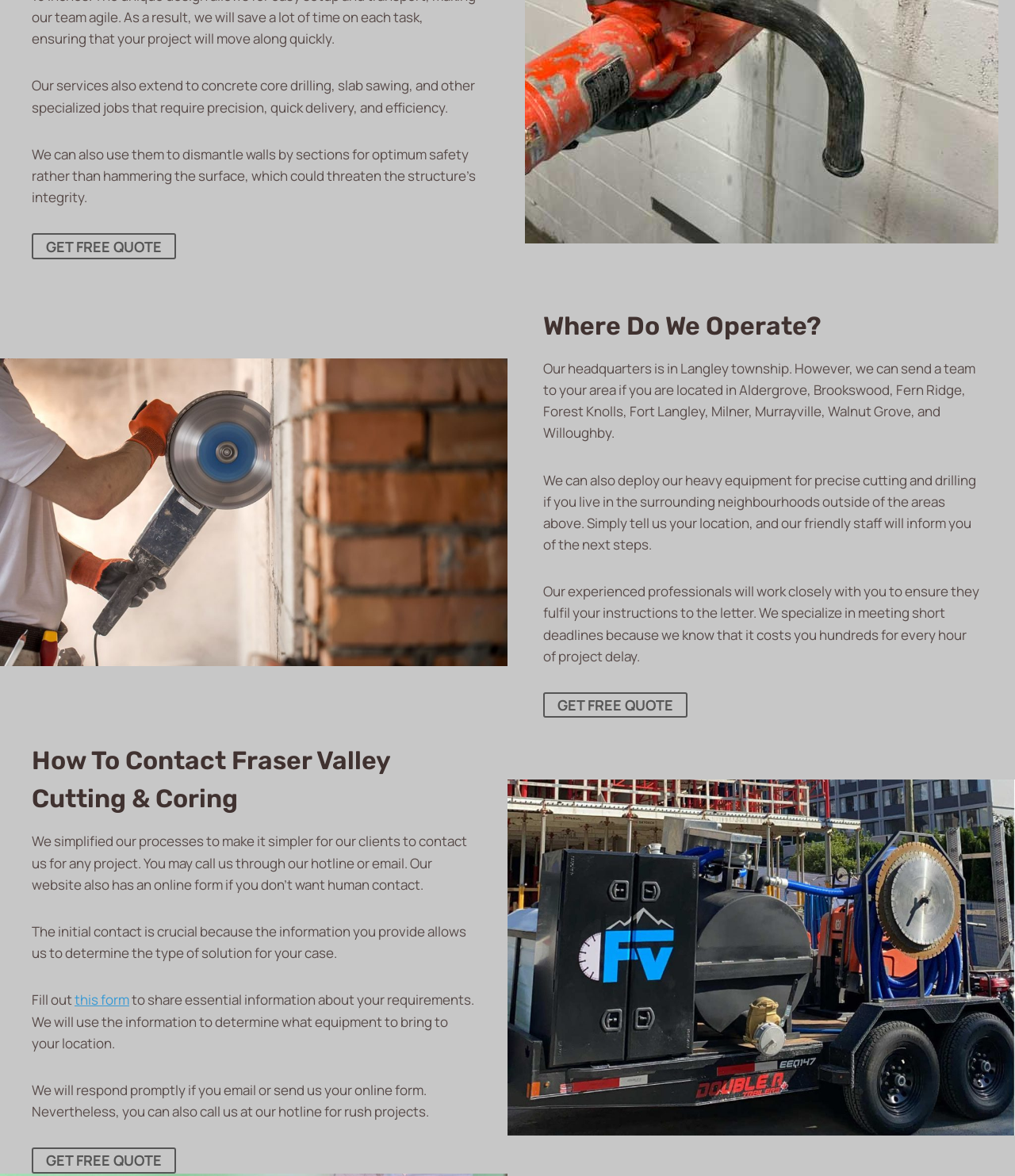What is the company's approach to meeting deadlines?
From the screenshot, provide a brief answer in one word or phrase.

Meeting short deadlines